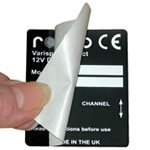What is the purpose of the clear layer?
Offer a detailed and full explanation in response to the question.

The caption explains that the clear layer is part of the tamper-proof design, which suggests that its purpose is to protect the written information on the label from being altered or tampered with.